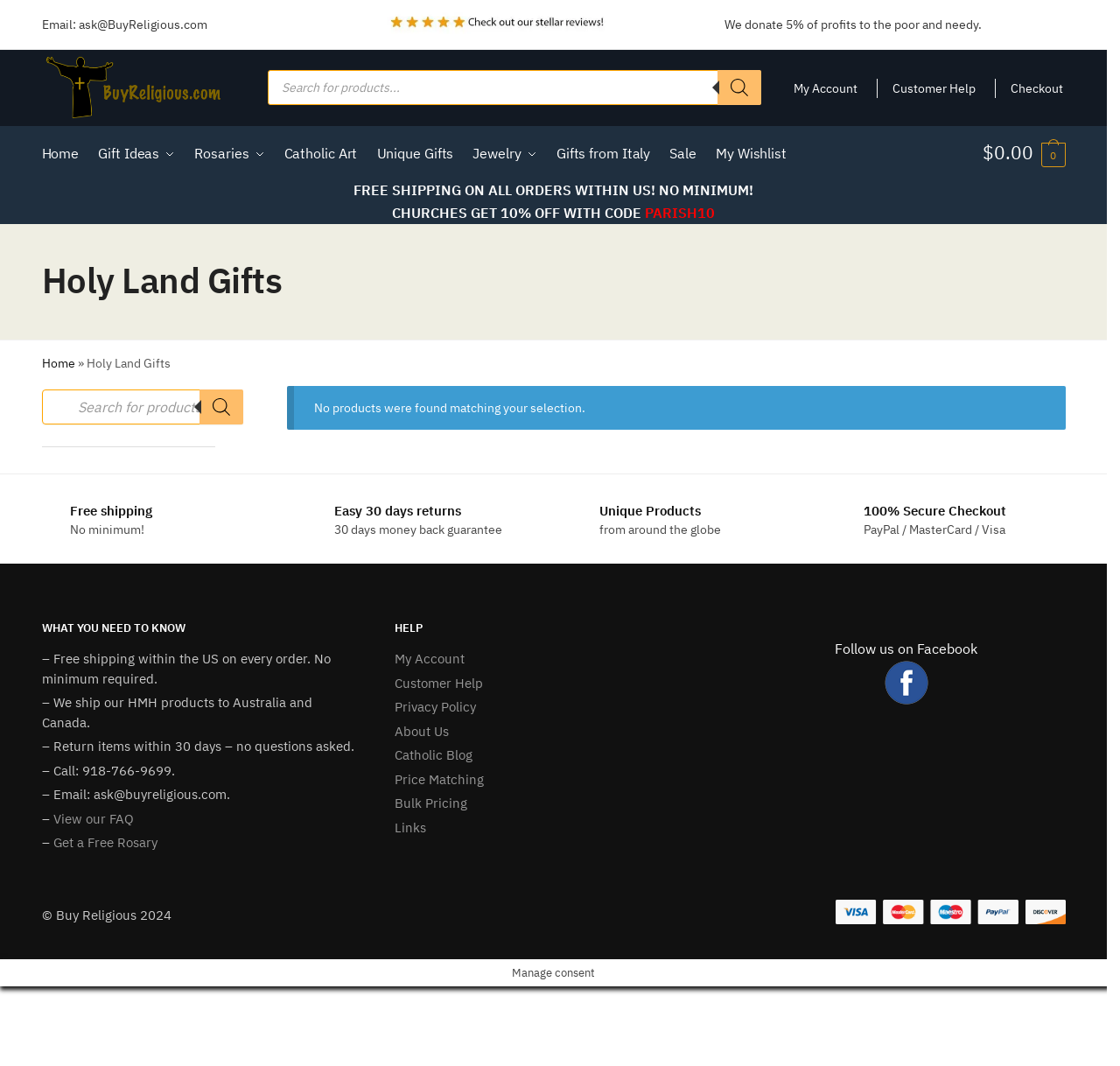Determine the bounding box coordinates for the area that should be clicked to carry out the following instruction: "View Holy Land Gifts".

[0.037, 0.242, 0.951, 0.284]